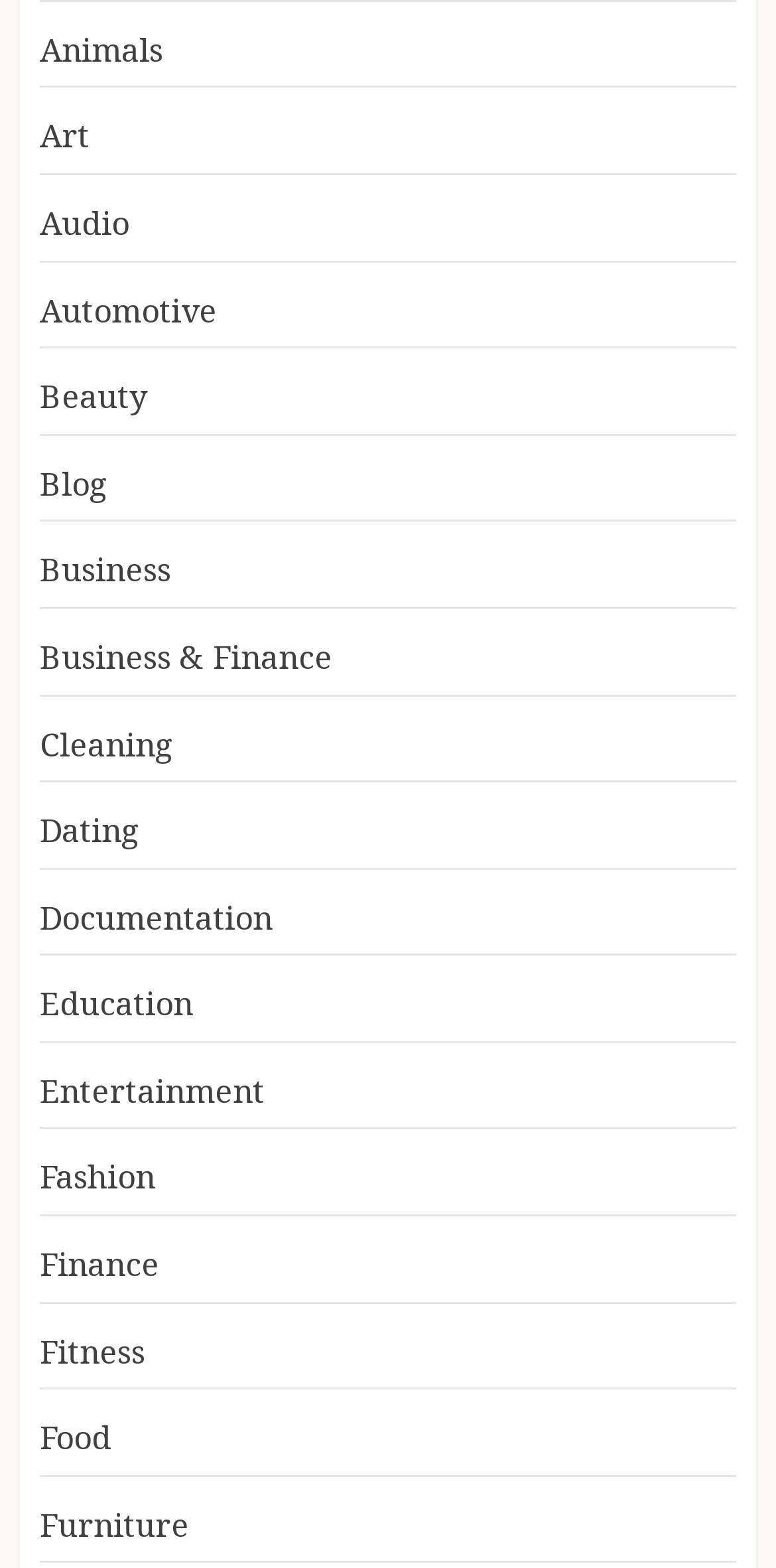Provide a one-word or short-phrase answer to the question:
What is the last category listed on the webpage?

Furniture